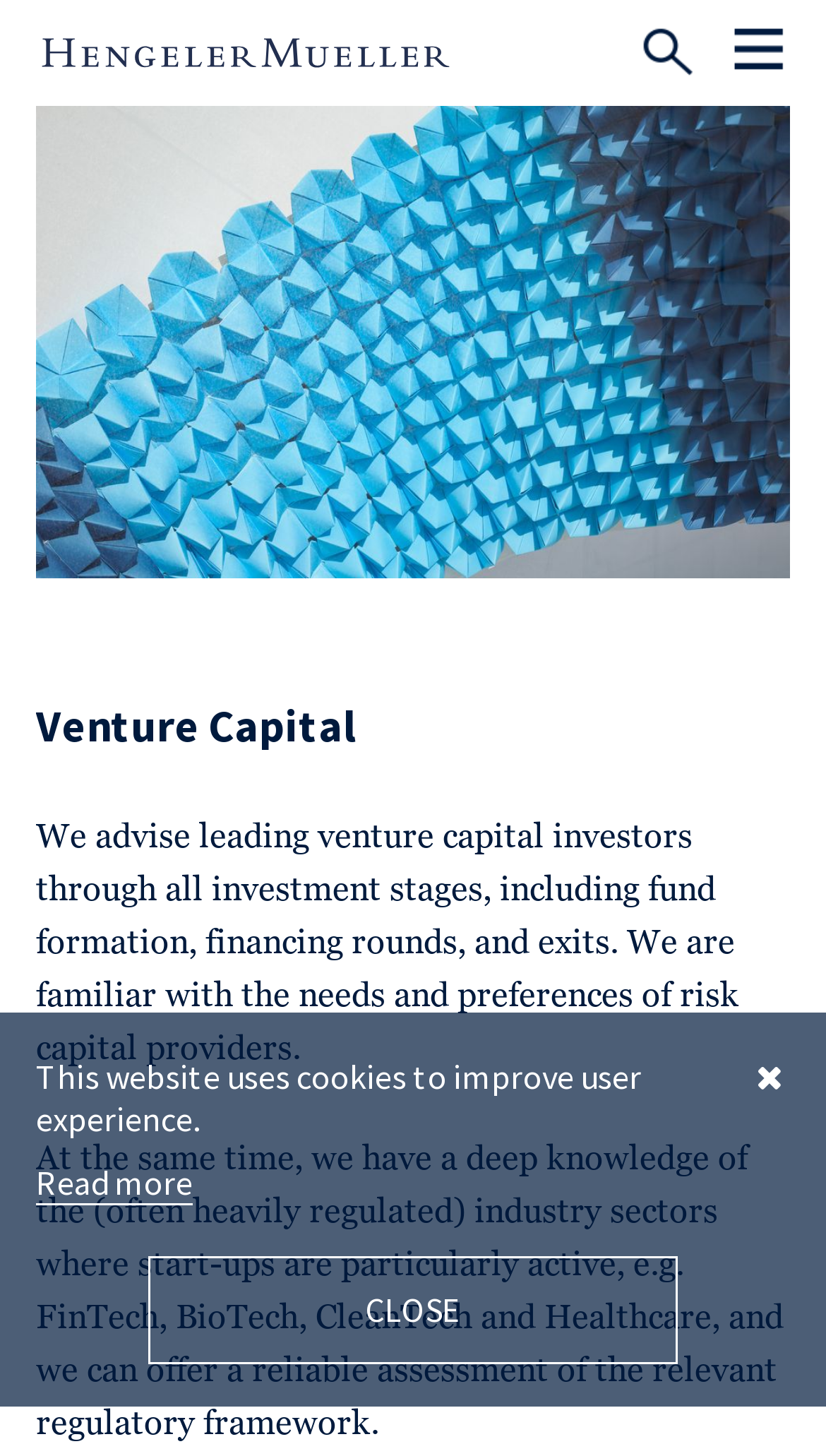Reply to the question below using a single word or brief phrase:
How many search functions are available?

One